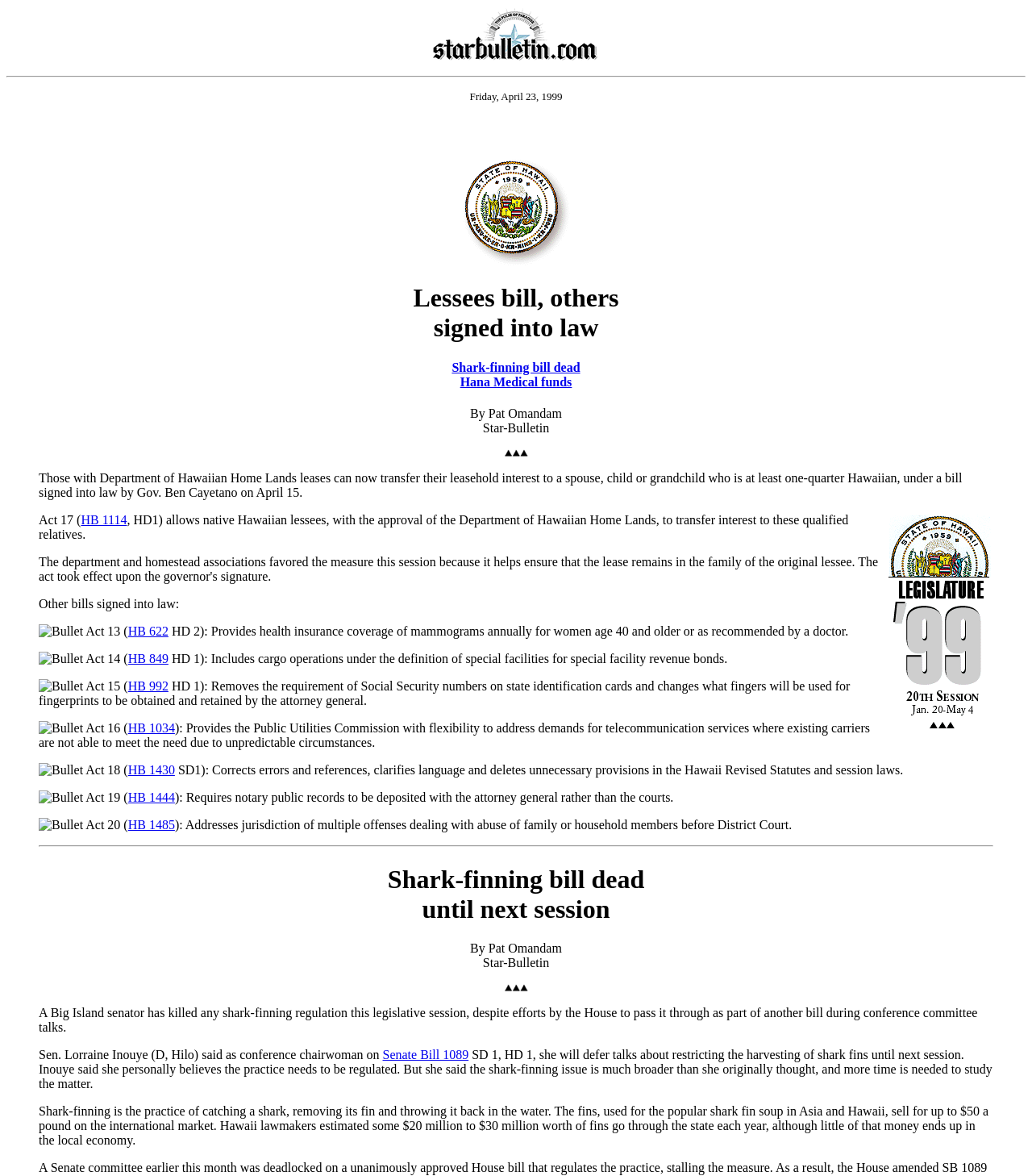Please mark the clickable region by giving the bounding box coordinates needed to complete this instruction: "Toggle the search form".

None